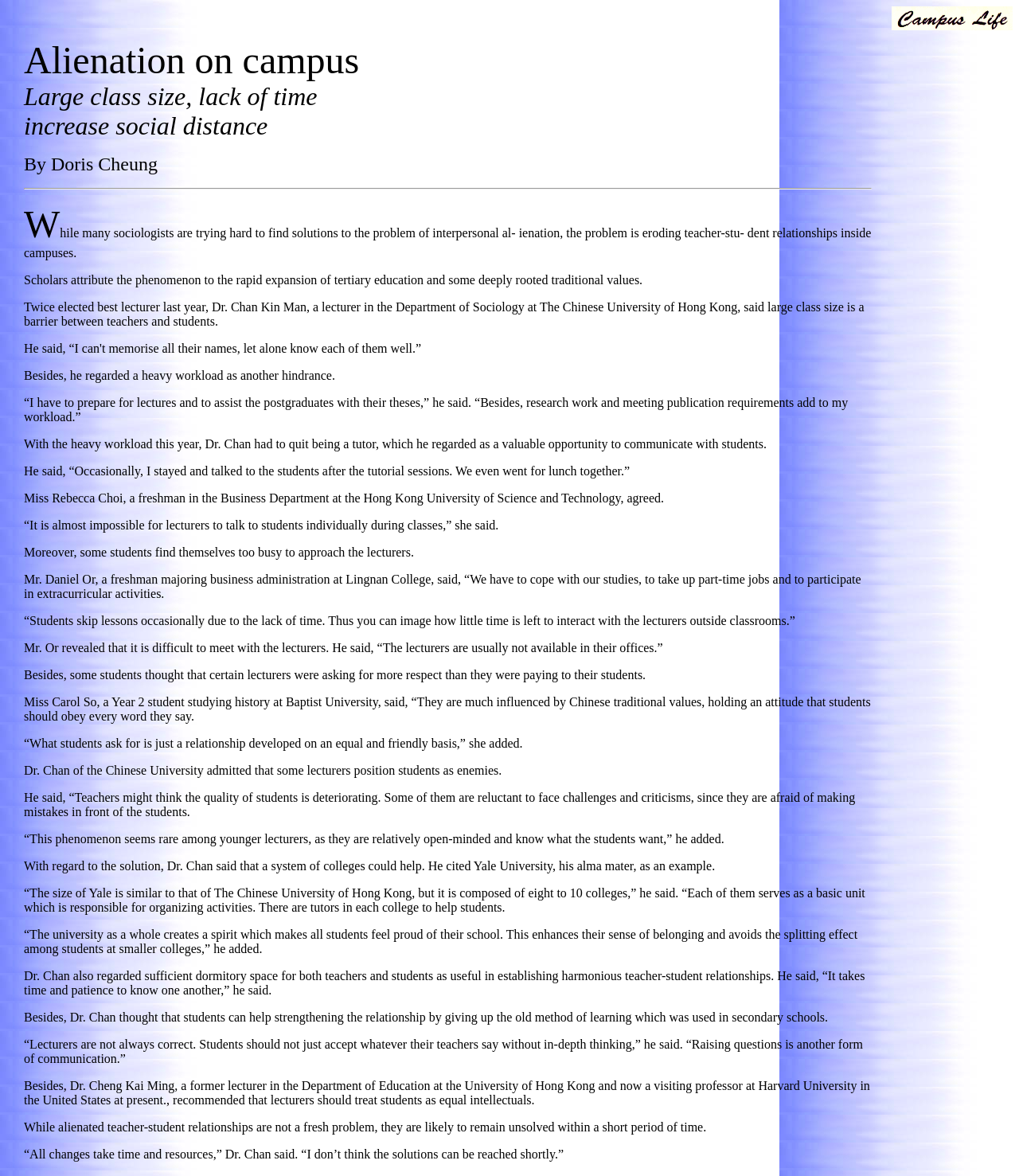Elaborate on the webpage's design and content in a detailed caption.

The webpage is about the teacher-student relationship, with a focus on the challenges and solutions to improving this relationship. At the top of the page, there is a small image, and below it, the title "increase social distance" is displayed. The author of the article, Doris Cheung, is credited below the title. 

The main content of the page is a series of paragraphs discussing the issues affecting teacher-student relationships, including large class sizes, heavy workloads, and traditional values. There are quotes from various individuals, including Dr. Chan Kin Man, a lecturer in the Department of Sociology at The Chinese University of Hong Kong, and students from different universities. 

The text is organized into sections, with each section focusing on a specific aspect of the issue. The sections are separated by horizontal lines, making it easy to distinguish between different topics. 

Throughout the page, there are 20 paragraphs of text, with quotes from different individuals. The text is dense, with no images or breaks in between the paragraphs. The overall layout is simple, with a focus on presenting the information in a clear and concise manner.